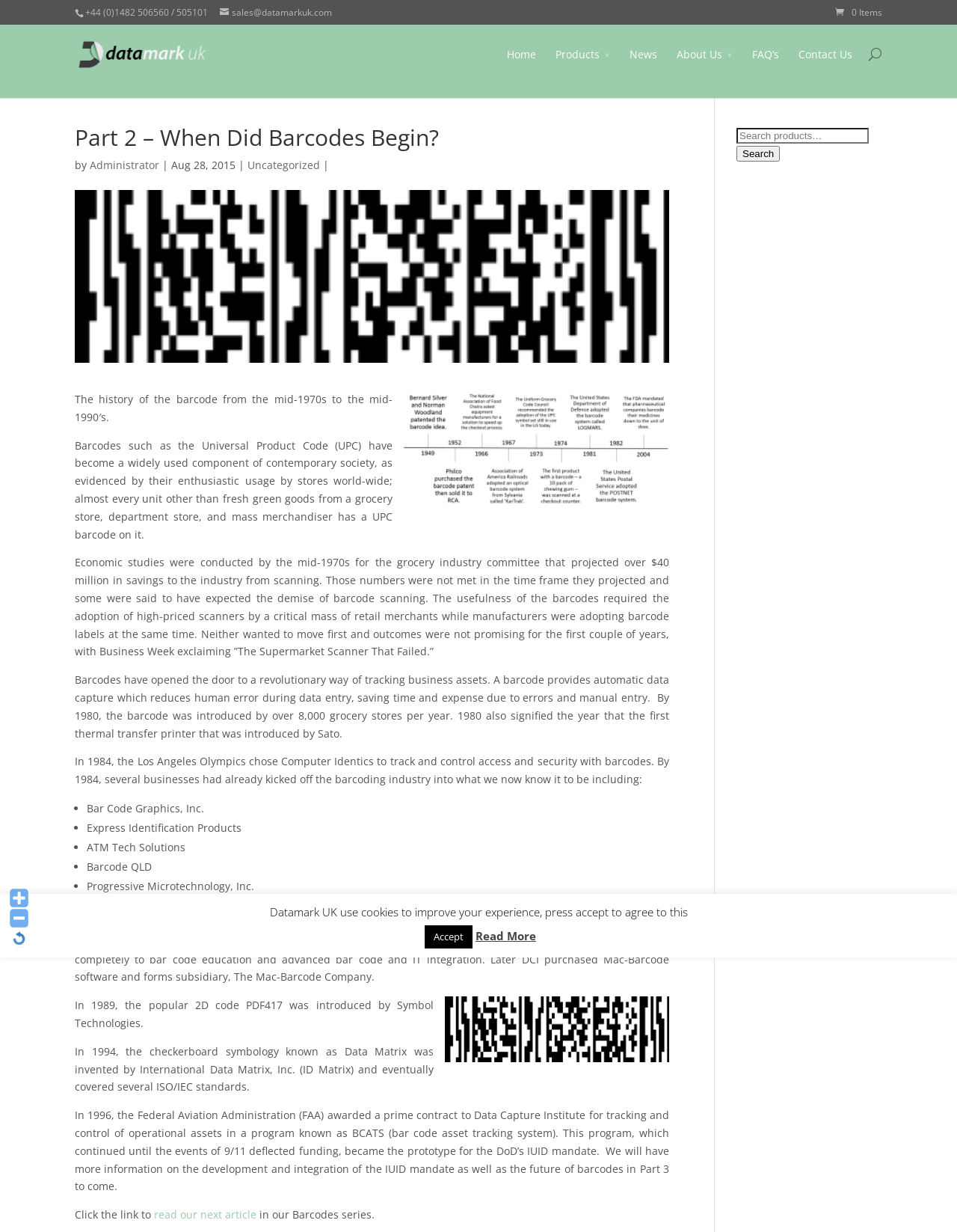Please specify the bounding box coordinates of the region to click in order to perform the following instruction: "Click on the 'Home' link".

None